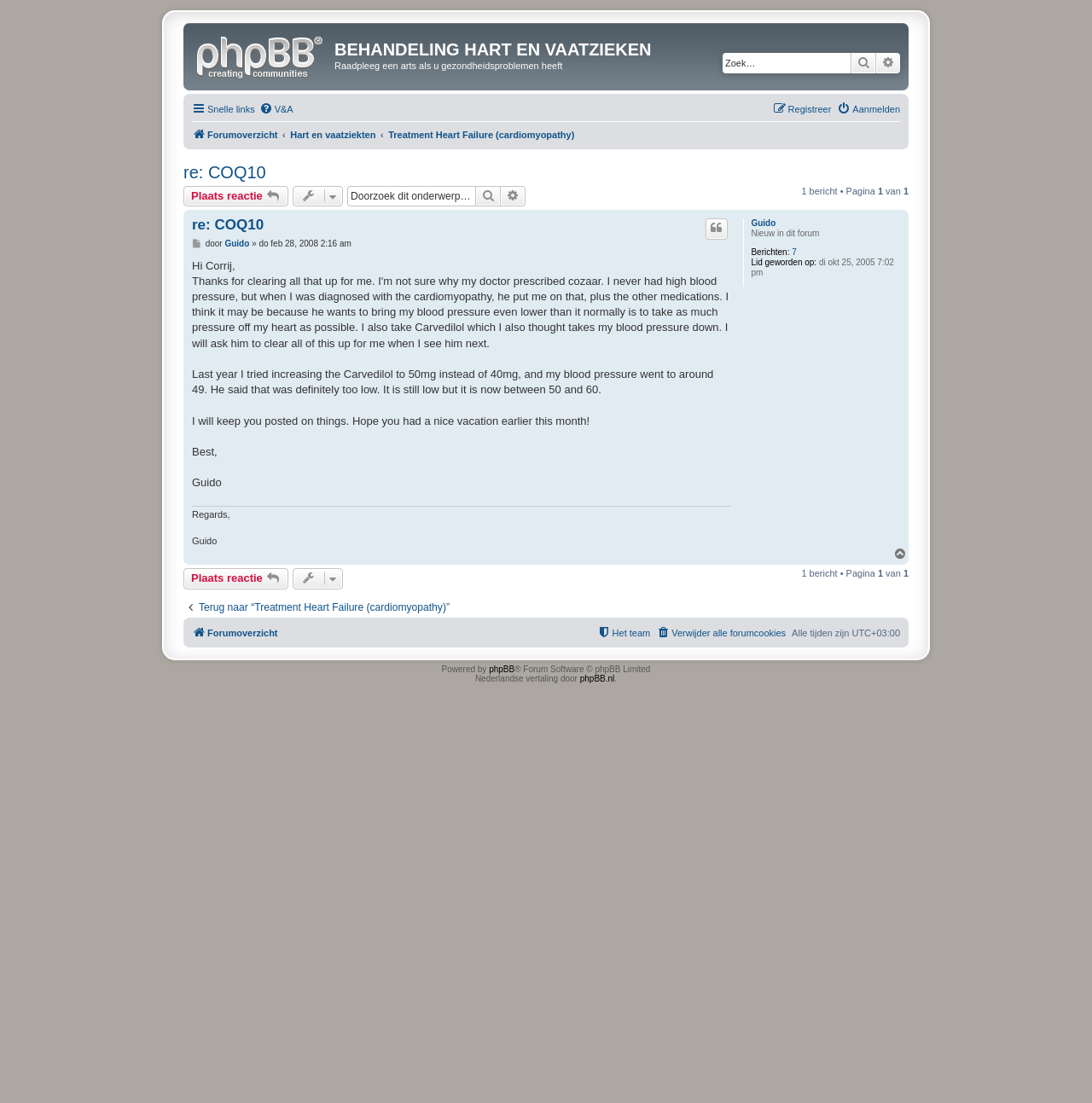Respond to the question below with a single word or phrase:
What is the software used to power the forum?

phpBB